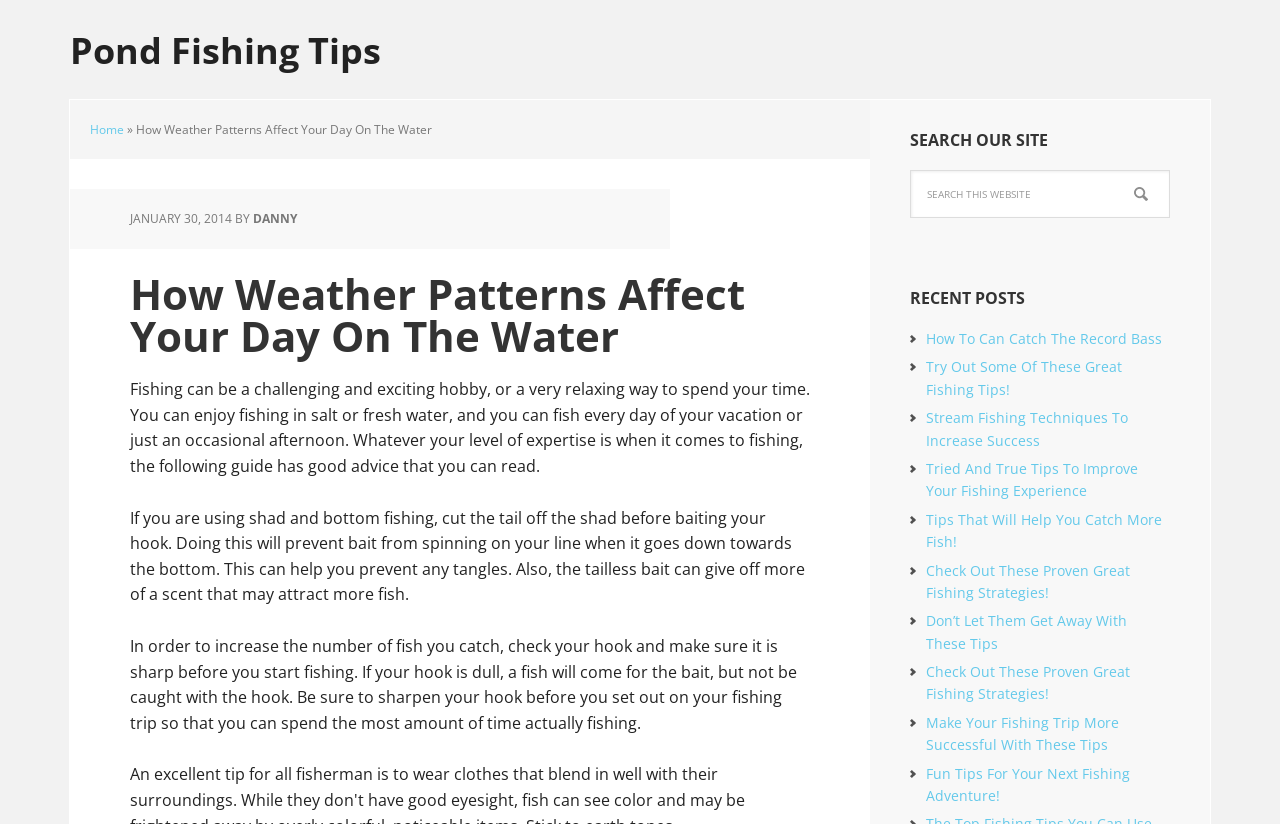Provide the bounding box coordinates of the HTML element described as: "Pond Fishing Tips". The bounding box coordinates should be four float numbers between 0 and 1, i.e., [left, top, right, bottom].

[0.055, 0.0, 0.945, 0.089]